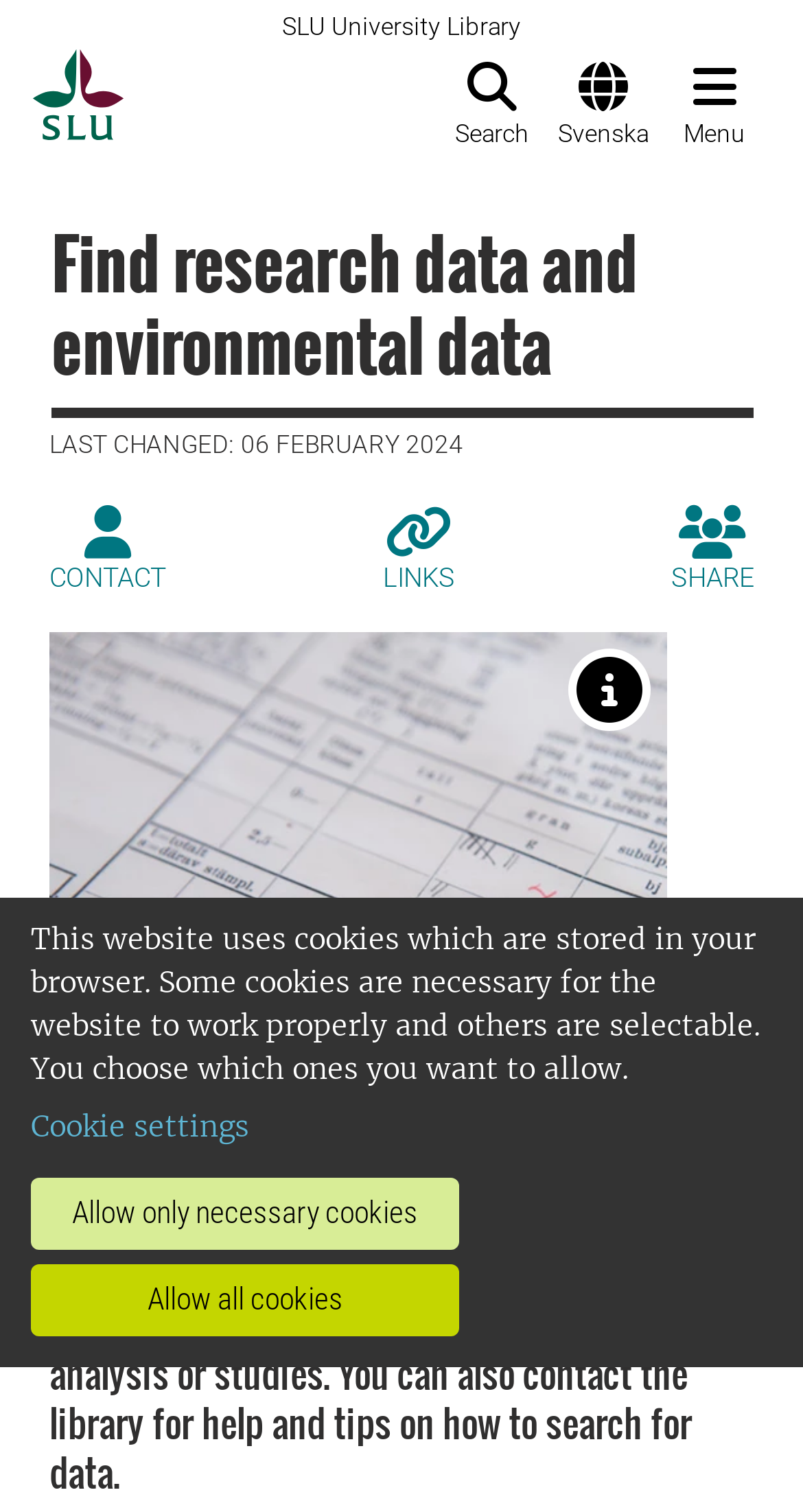What is the language of the webpage?
Examine the screenshot and reply with a single word or phrase.

English